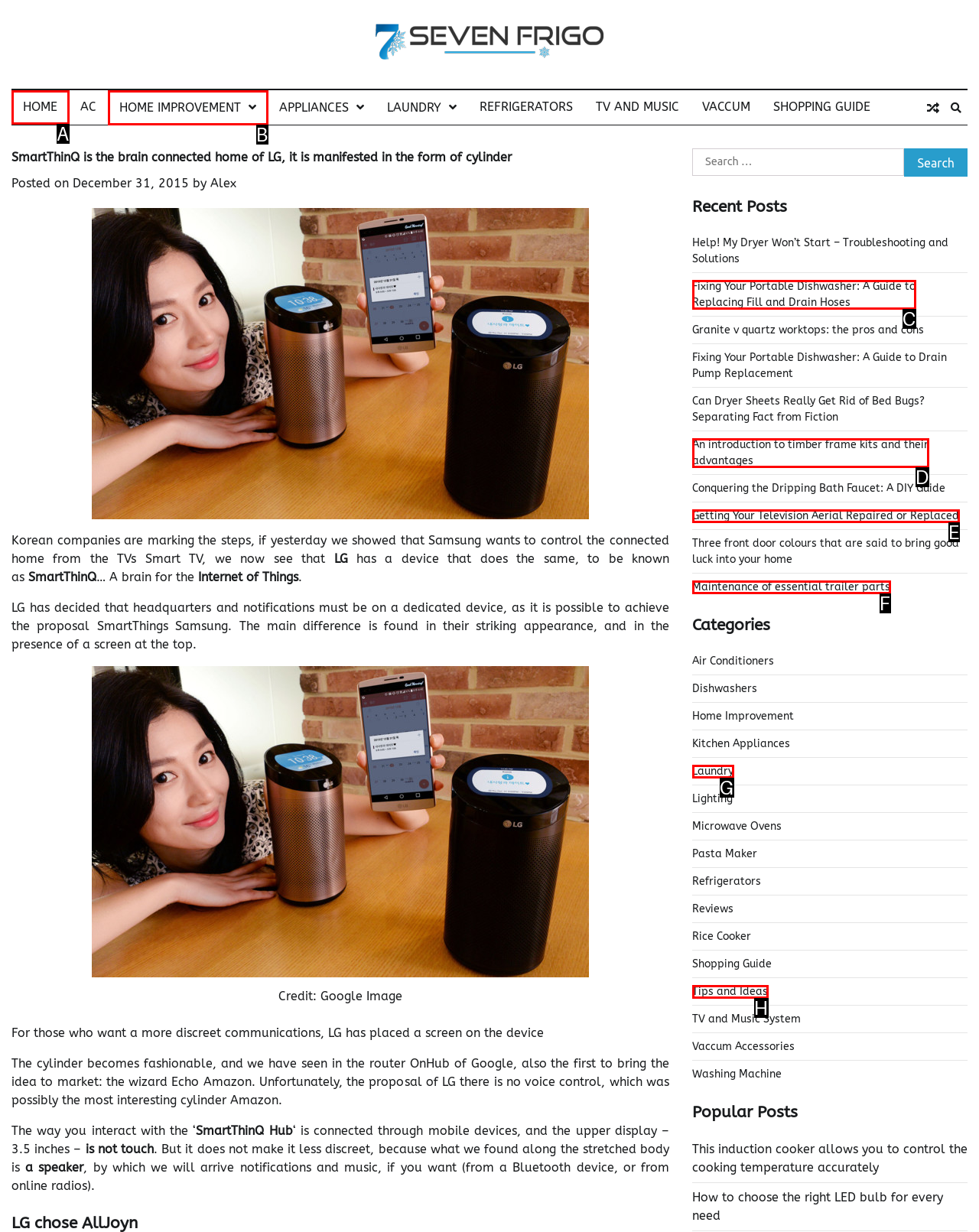From the options shown, which one fits the description: Home Improvement? Respond with the appropriate letter.

B